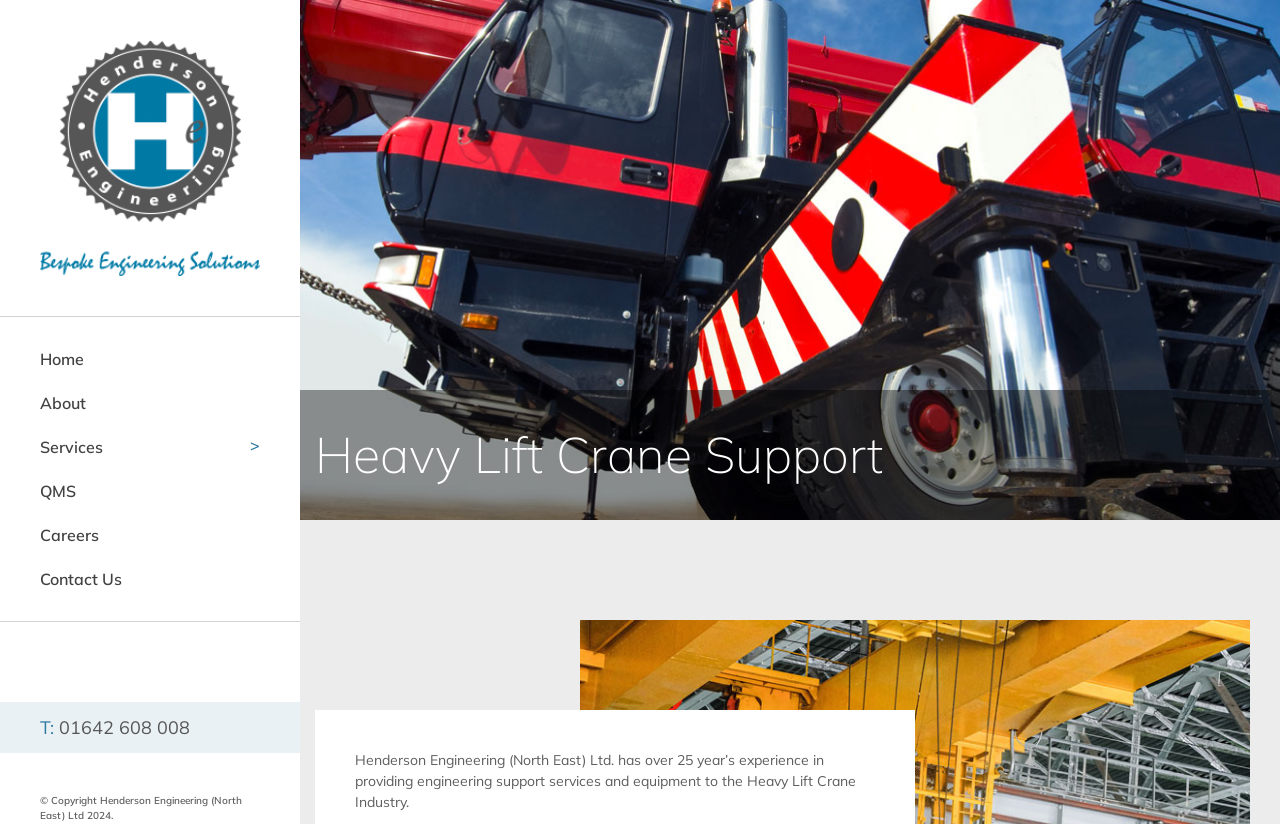How many years of experience does the company have?
Please answer the question with a single word or phrase, referencing the image.

over 25 years